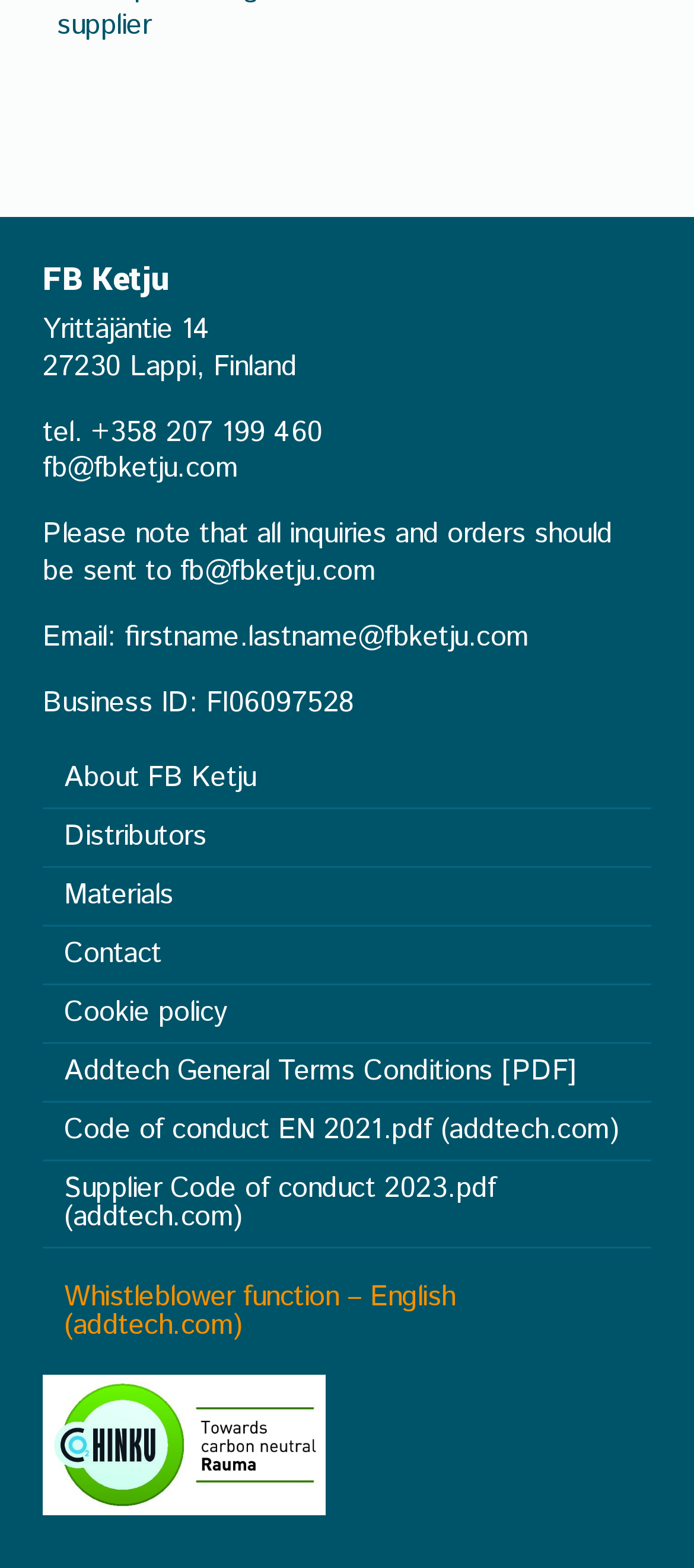Locate the bounding box coordinates of the area you need to click to fulfill this instruction: 'Click the link to contact FB Ketju'. The coordinates must be in the form of four float numbers ranging from 0 to 1: [left, top, right, bottom].

[0.062, 0.591, 0.938, 0.628]